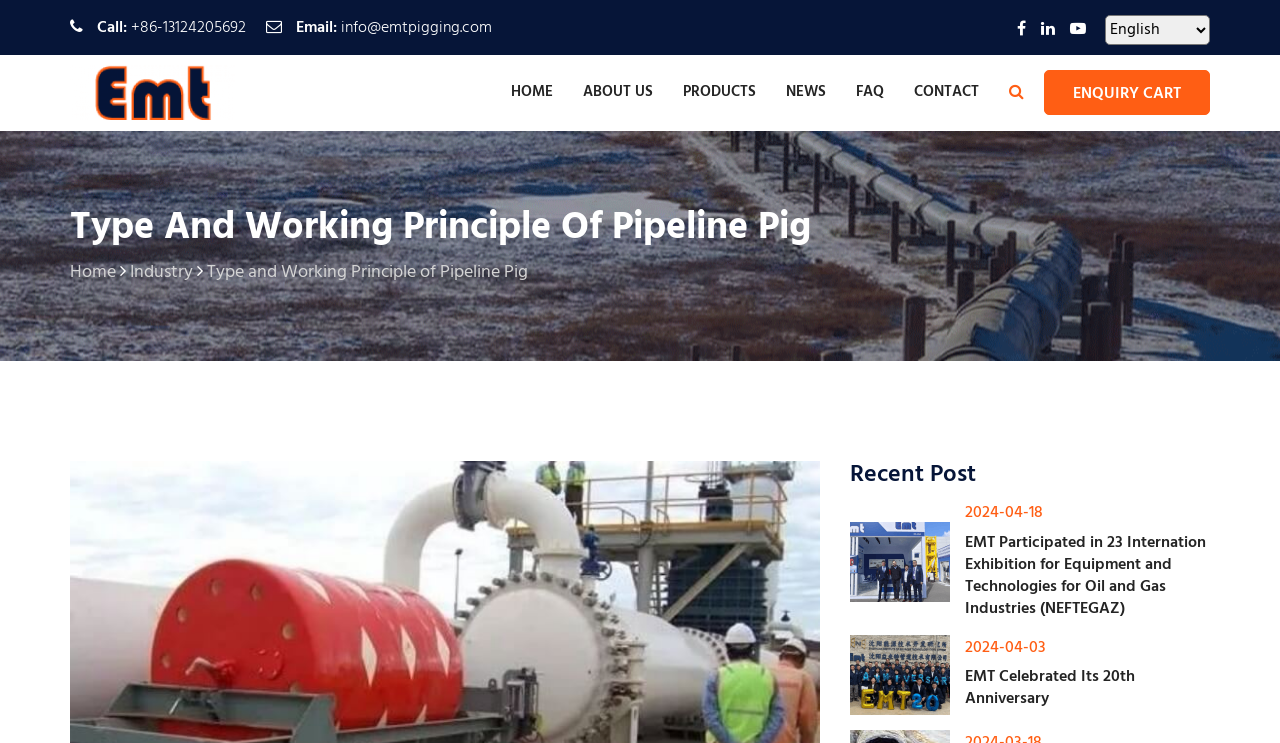Can you show the bounding box coordinates of the region to click on to complete the task described in the instruction: "Send an email"?

[0.266, 0.02, 0.384, 0.055]